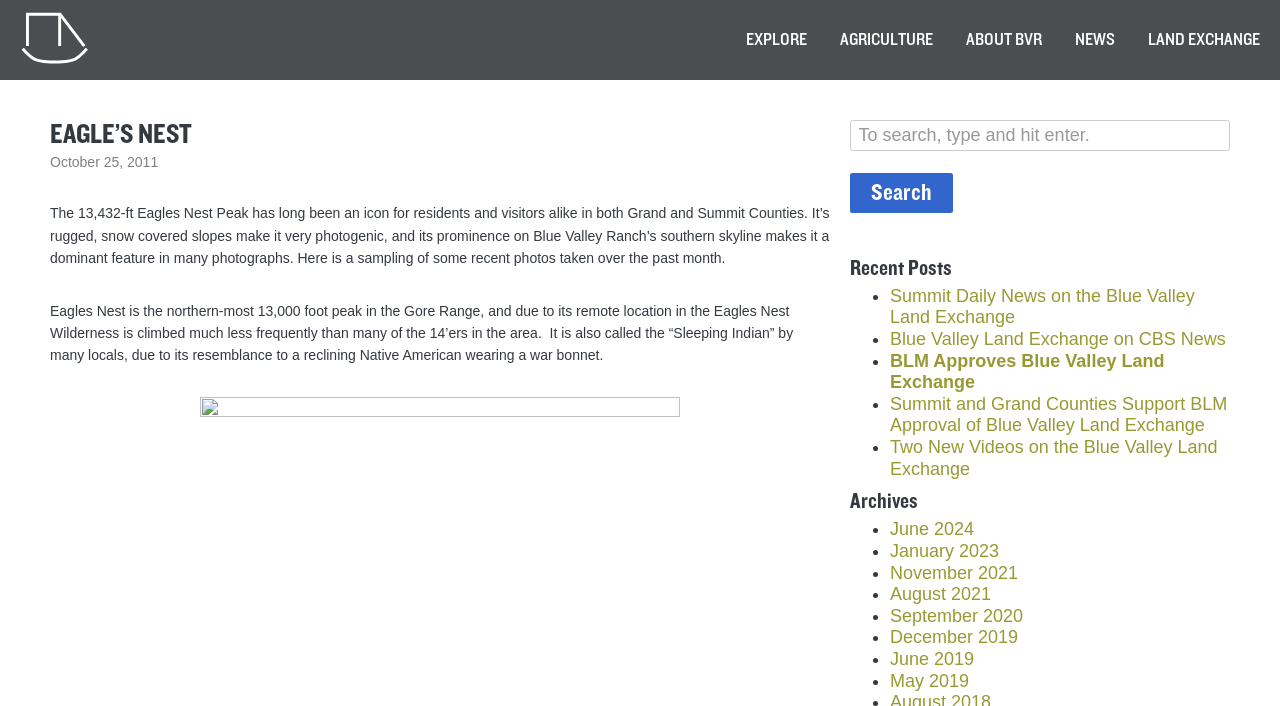Respond with a single word or phrase:
What is the name of the peak described in the article?

Eagles Nest Peak